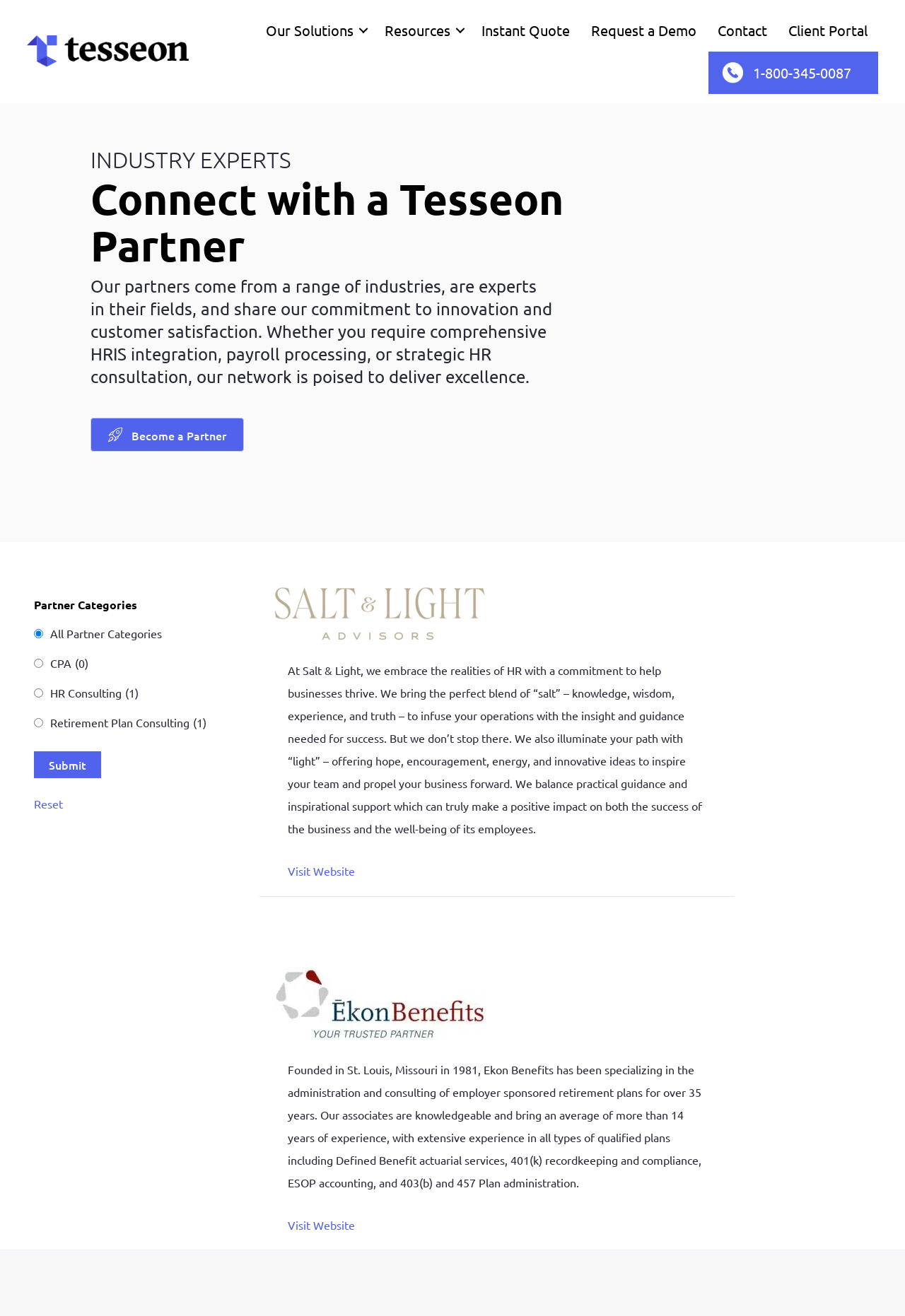Indicate the bounding box coordinates of the element that must be clicked to execute the instruction: "Click the Tesseon logo". The coordinates should be given as four float numbers between 0 and 1, i.e., [left, top, right, bottom].

[0.03, 0.027, 0.209, 0.051]